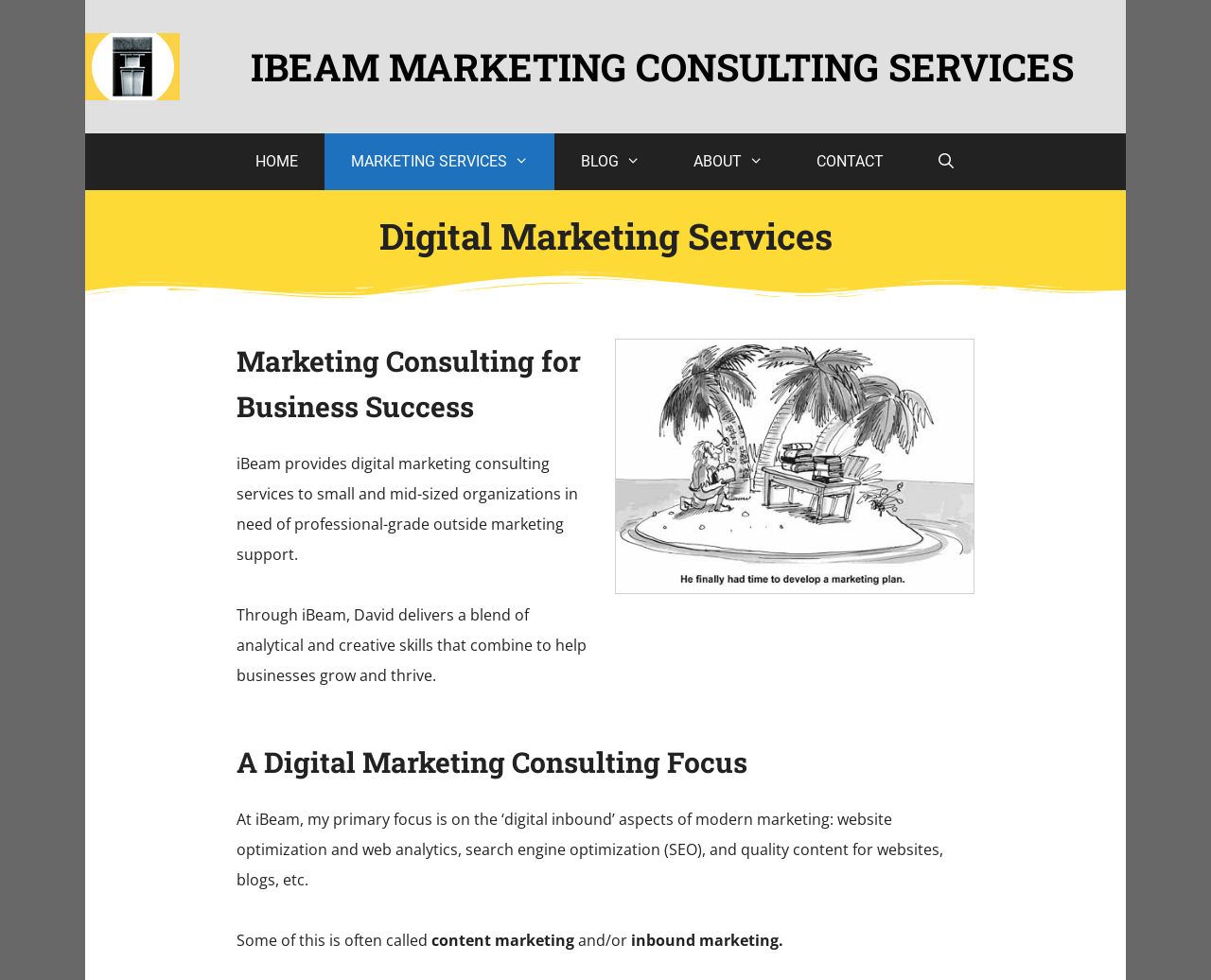What is the focus of iBeam's digital marketing consulting?
Give a detailed response to the question by analyzing the screenshot.

According to the webpage, iBeam's primary focus is on the 'digital inbound' aspects of modern marketing, which includes website optimization, web analytics, search engine optimization (SEO), and quality content for websites, blogs, etc.